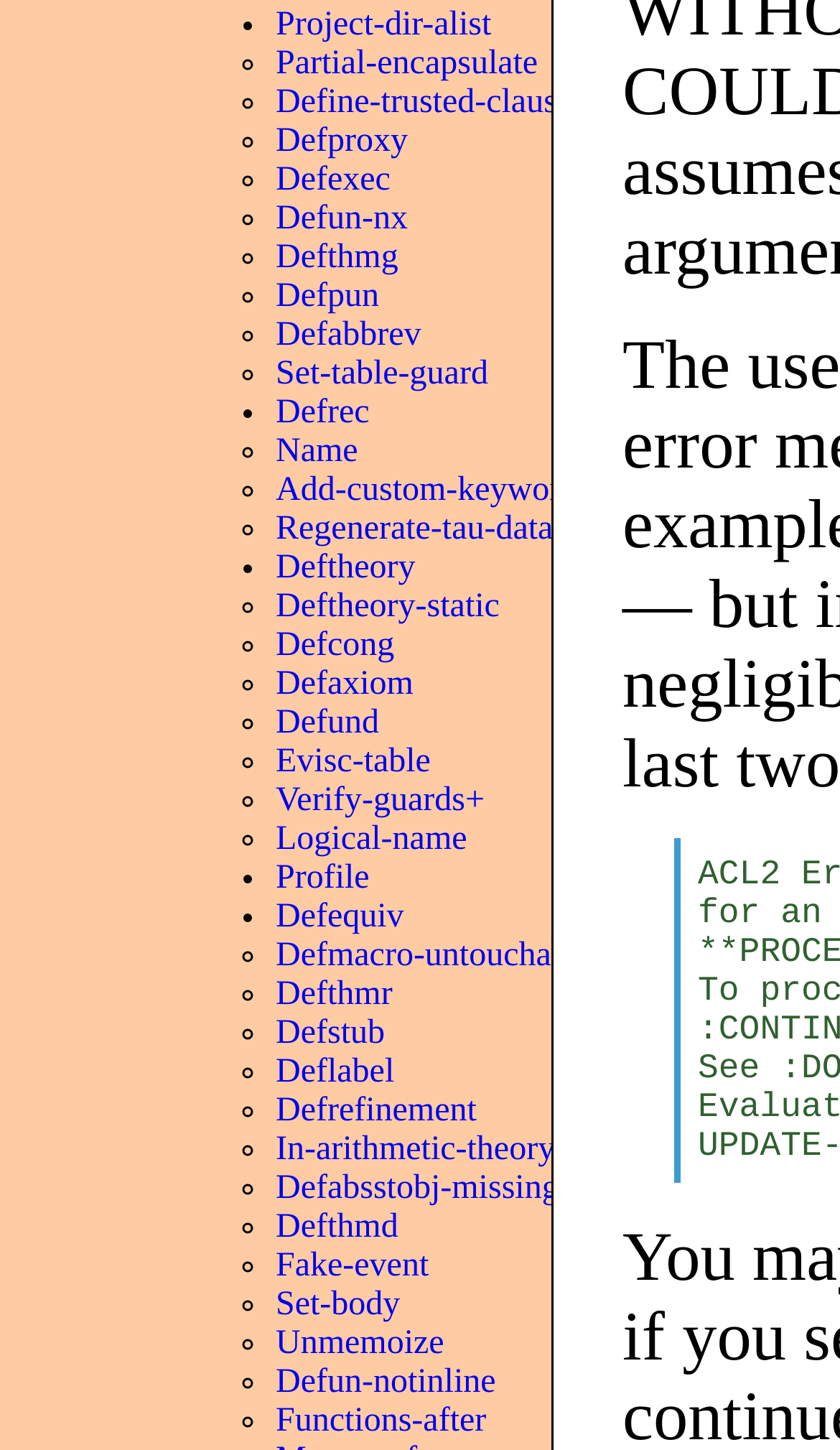Please give the bounding box coordinates of the area that should be clicked to fulfill the following instruction: "Follow the link Defun-nx". The coordinates should be in the format of four float numbers from 0 to 1, i.e., [left, top, right, bottom].

[0.328, 0.138, 0.485, 0.163]